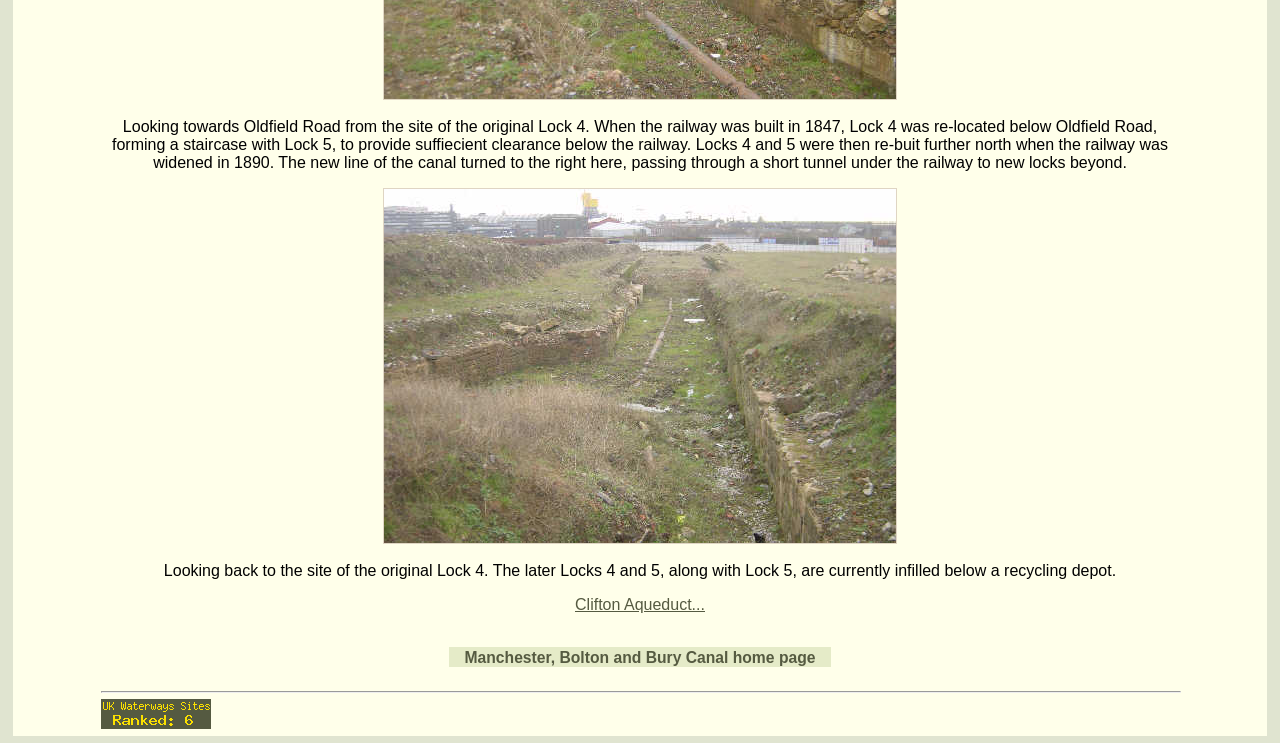Review the image closely and give a comprehensive answer to the question: What is the direction of the canal after passing through the tunnel?

The text describes that the new line of the canal turned to the right here, passing through a short tunnel under the railway to new locks beyond.